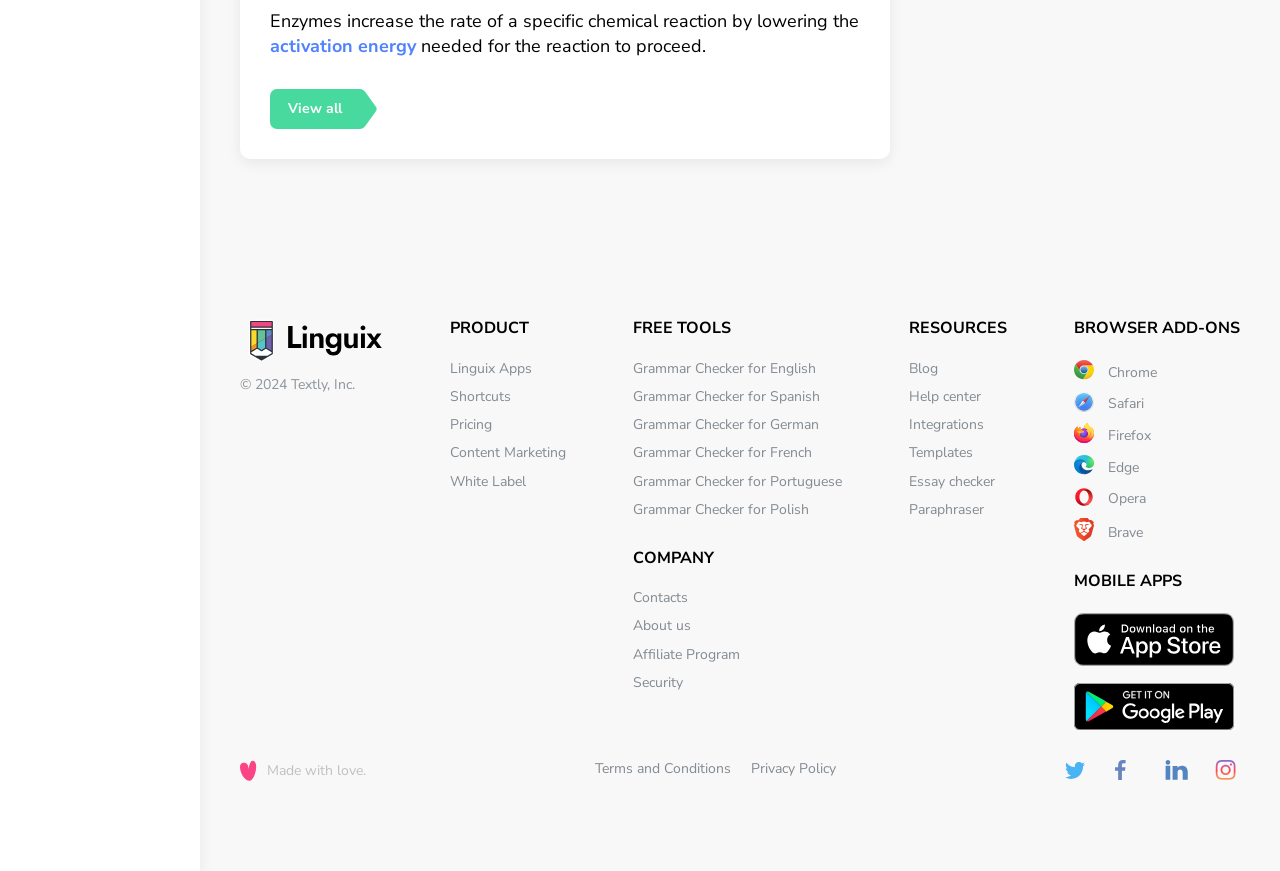Could you provide the bounding box coordinates for the portion of the screen to click to complete this instruction: "Check Grammar Checker for English"?

[0.495, 0.412, 0.638, 0.434]